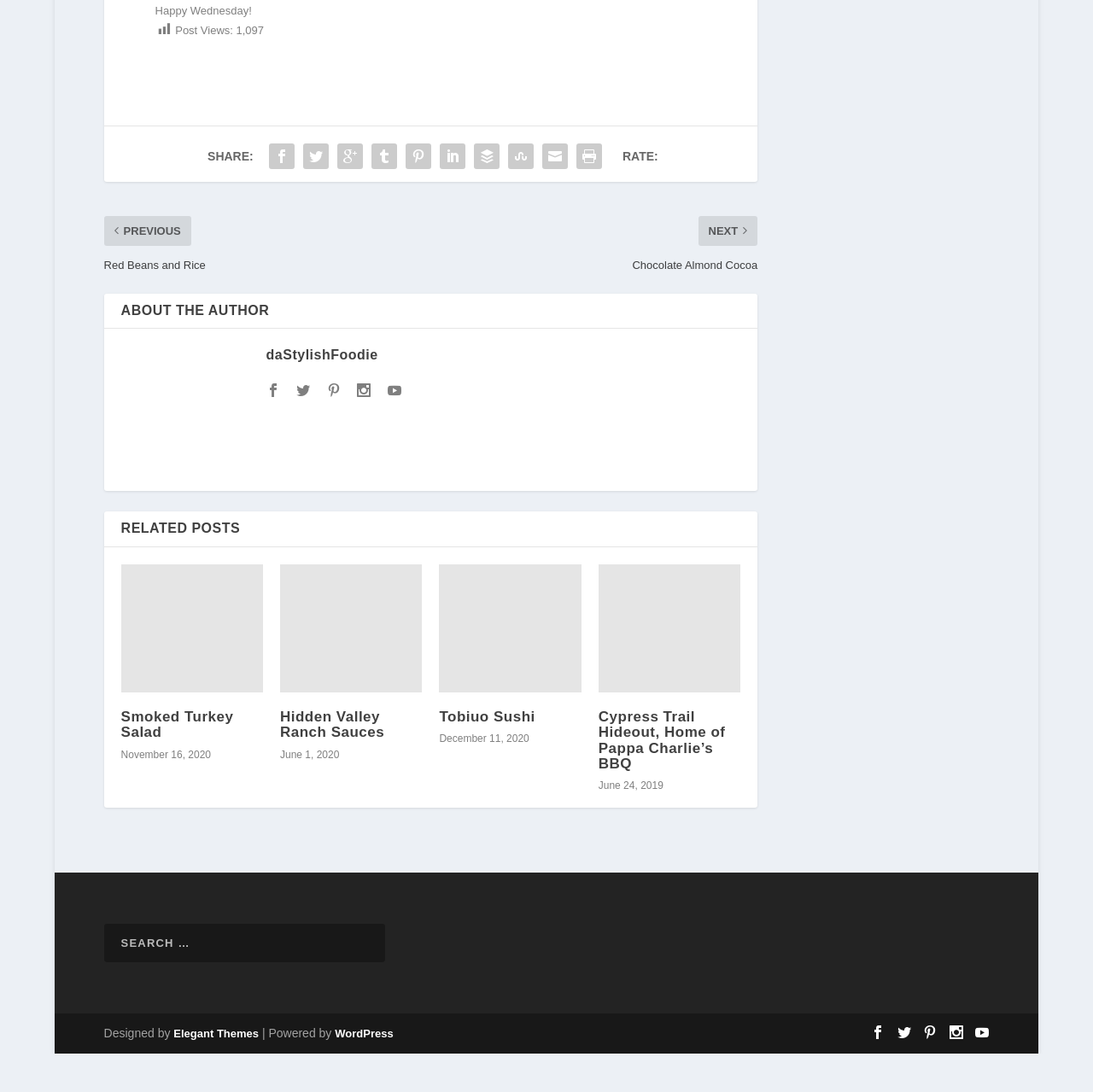Identify the bounding box coordinates of the clickable region to carry out the given instruction: "Read related post Smoked Turkey Salad".

[0.111, 0.553, 0.241, 0.67]